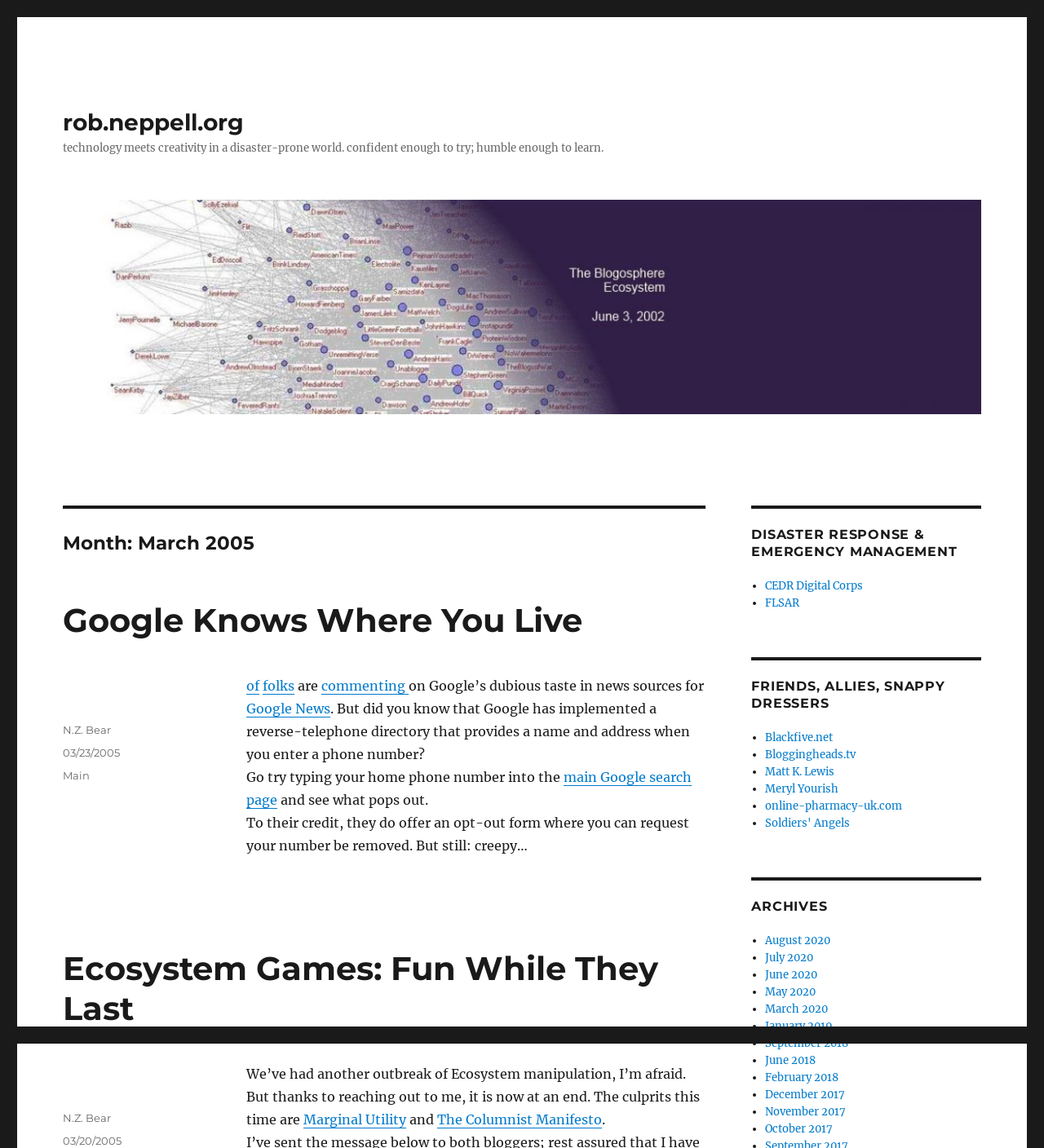Kindly respond to the following question with a single word or a brief phrase: 
What is the topic of the section that starts with 'DISASTER RESPONSE & EMERGENCY MANAGEMENT'?

Emergency management